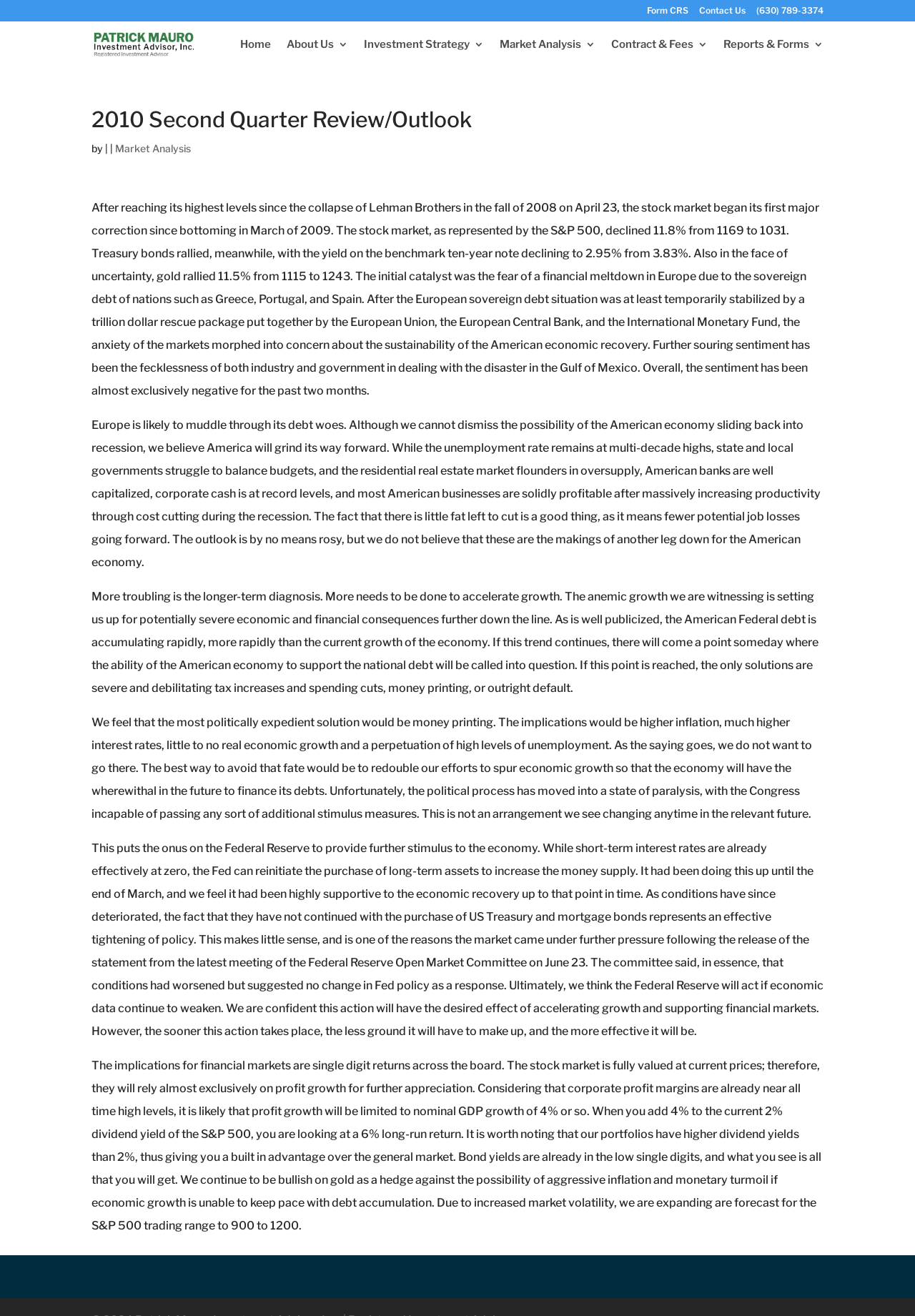Identify the bounding box coordinates of the element that should be clicked to fulfill this task: "Click on the 'Contact Us' link". The coordinates should be provided as four float numbers between 0 and 1, i.e., [left, top, right, bottom].

[0.764, 0.005, 0.815, 0.016]